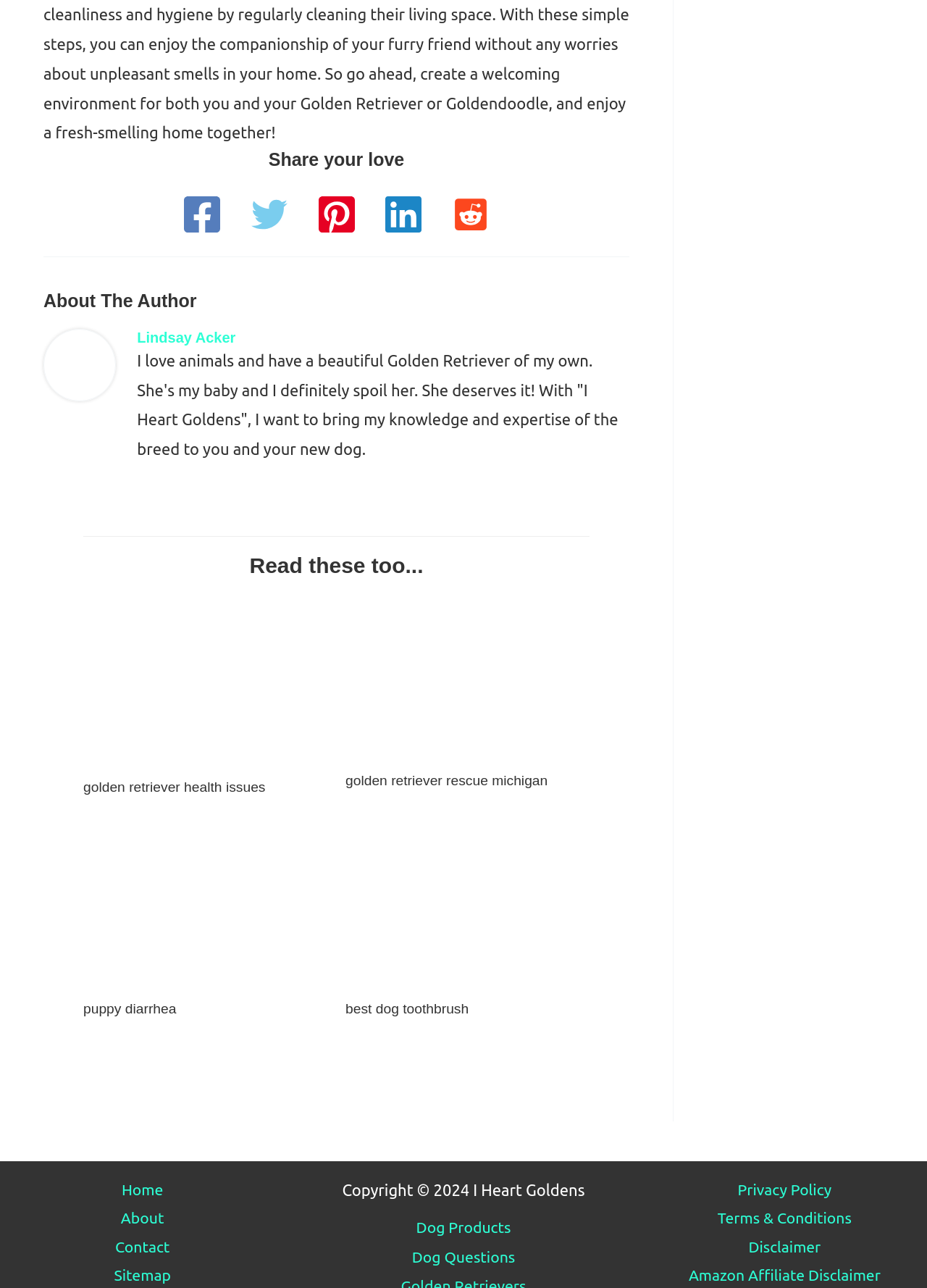How many social media links are there?
Using the image, provide a detailed and thorough answer to the question.

There are five social media links: Facebook, Twitter, Pinterest, Linkedin, and Reddit, each with an image and a link.